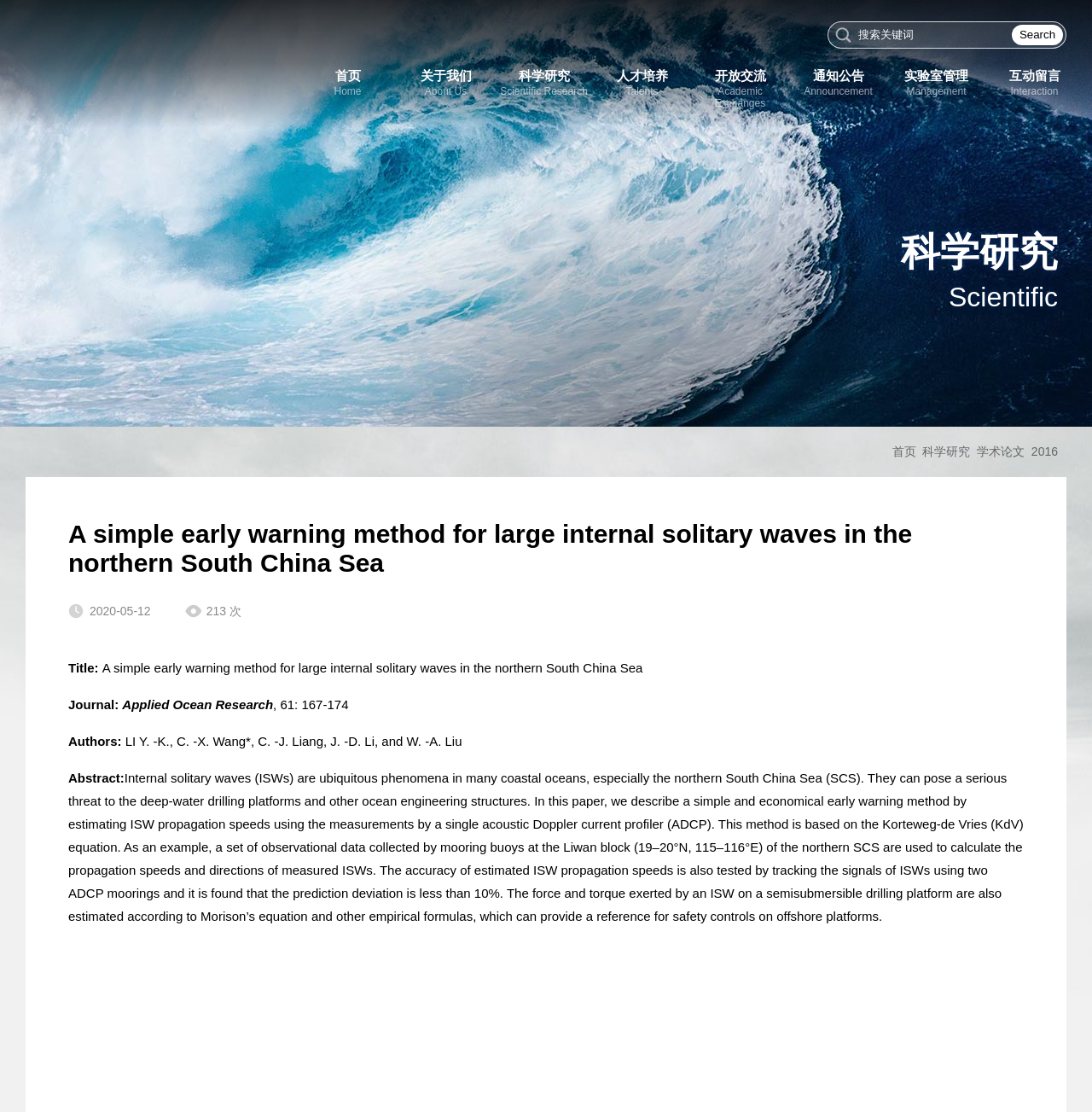Locate the bounding box for the described UI element: "人才工程". Ensure the coordinates are four float numbers between 0 and 1, formatted as [left, top, right, bottom].

[0.543, 0.05, 0.633, 0.081]